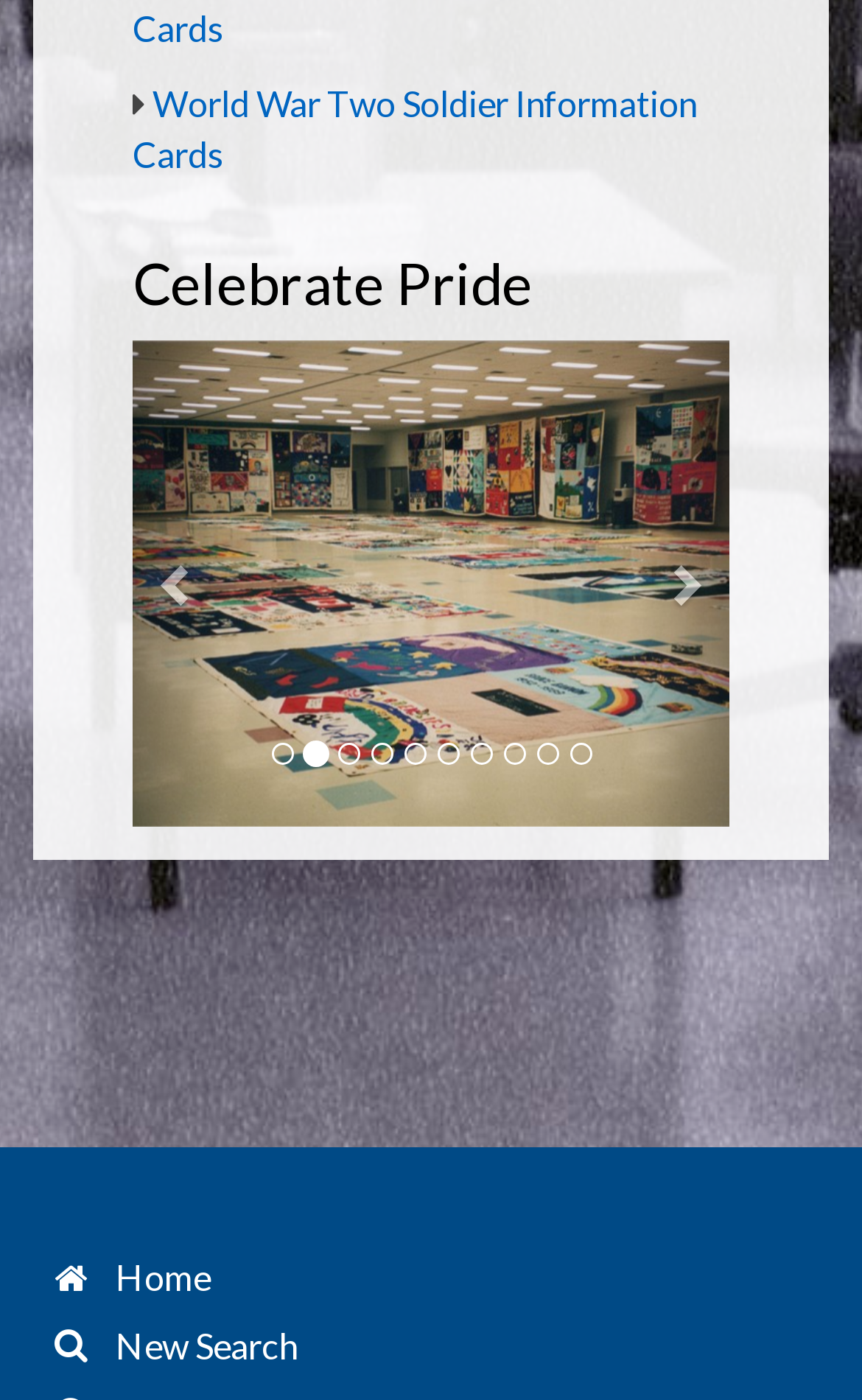Respond to the question below with a single word or phrase:
What is the function of the 'New Search' link?

Start a new search